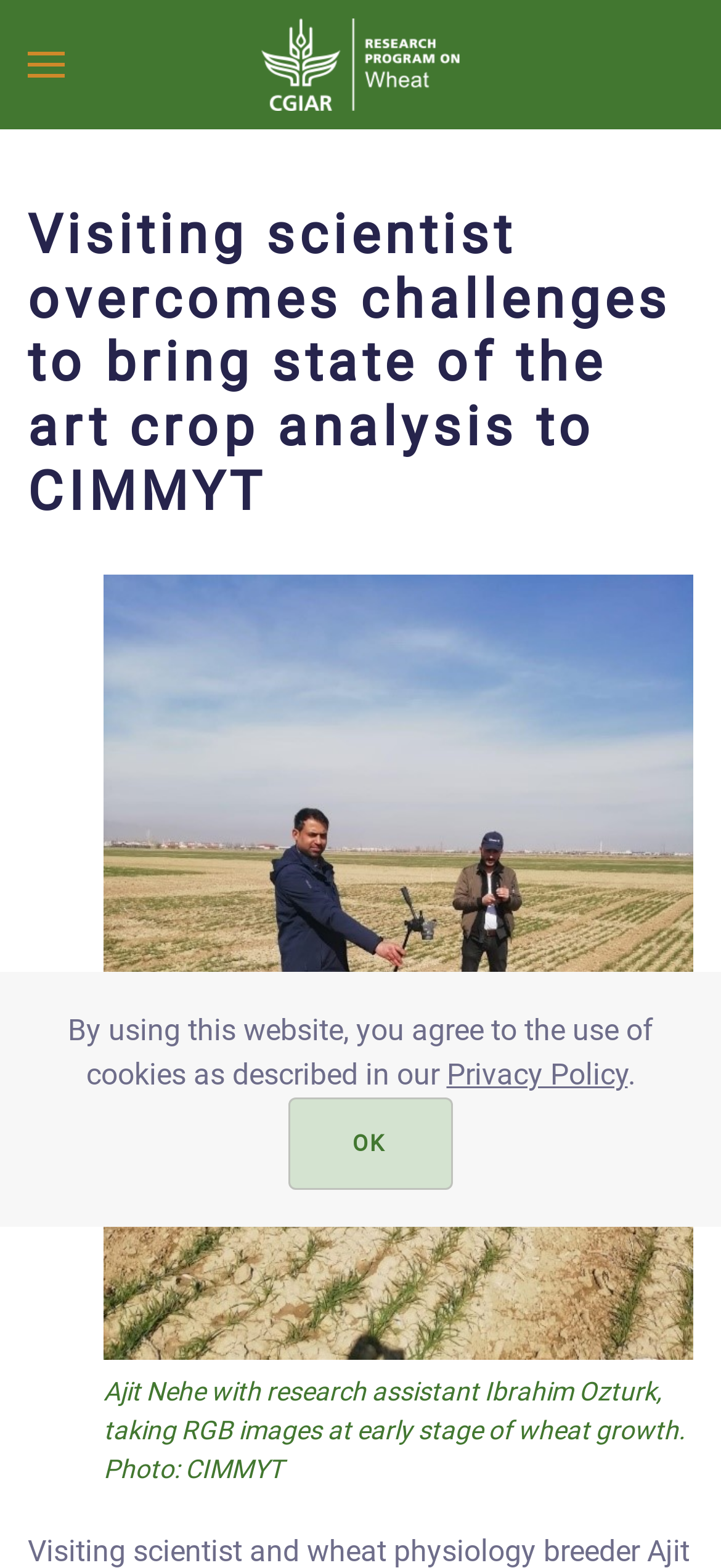Use one word or a short phrase to answer the question provided: 
What is the relationship between Ajit Nehe and CIMMYT?

Ajit Nehe is a visiting scientist at CIMMYT